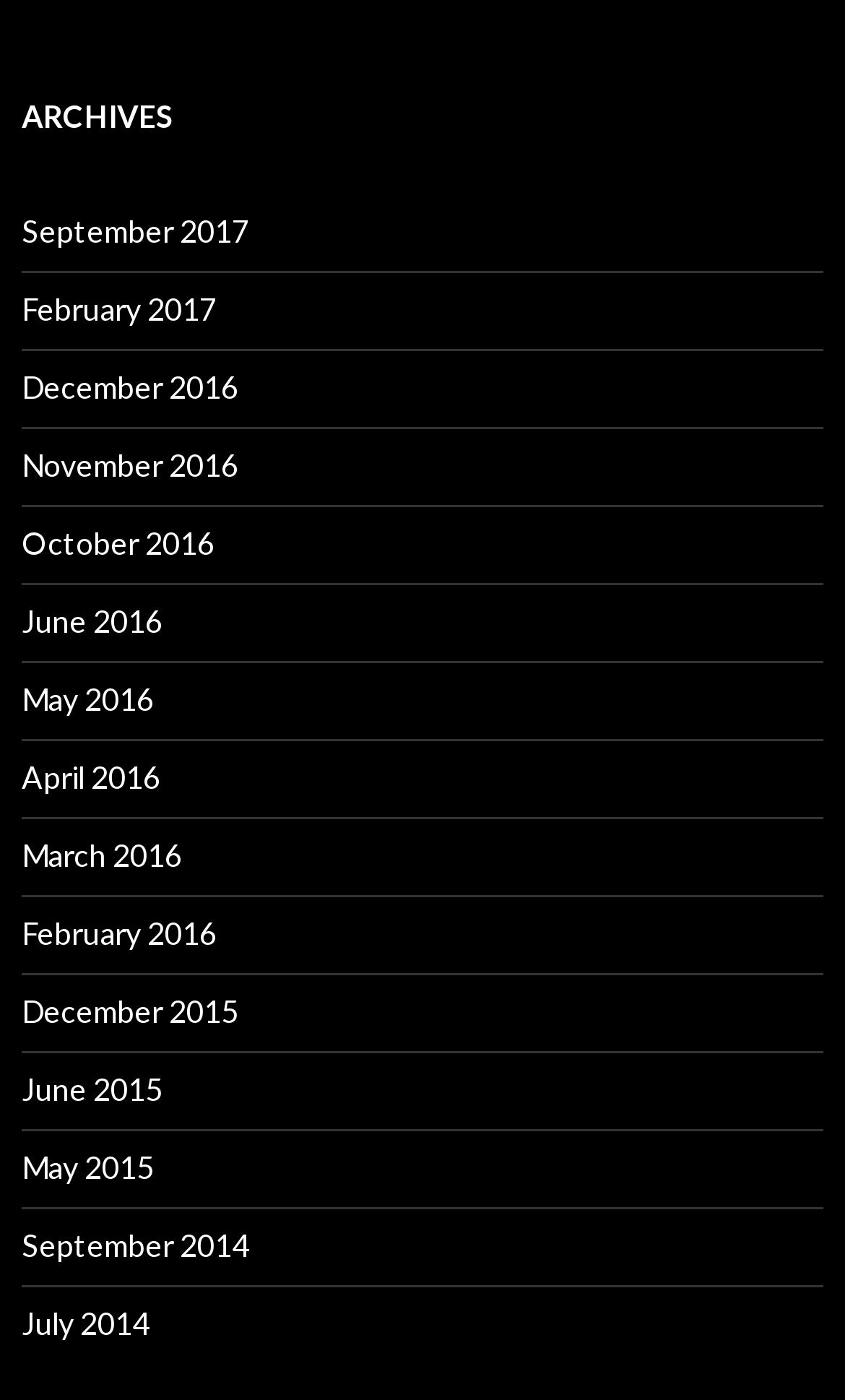Please locate the bounding box coordinates of the region I need to click to follow this instruction: "explore archives for June 2014".

[0.026, 0.765, 0.192, 0.791]